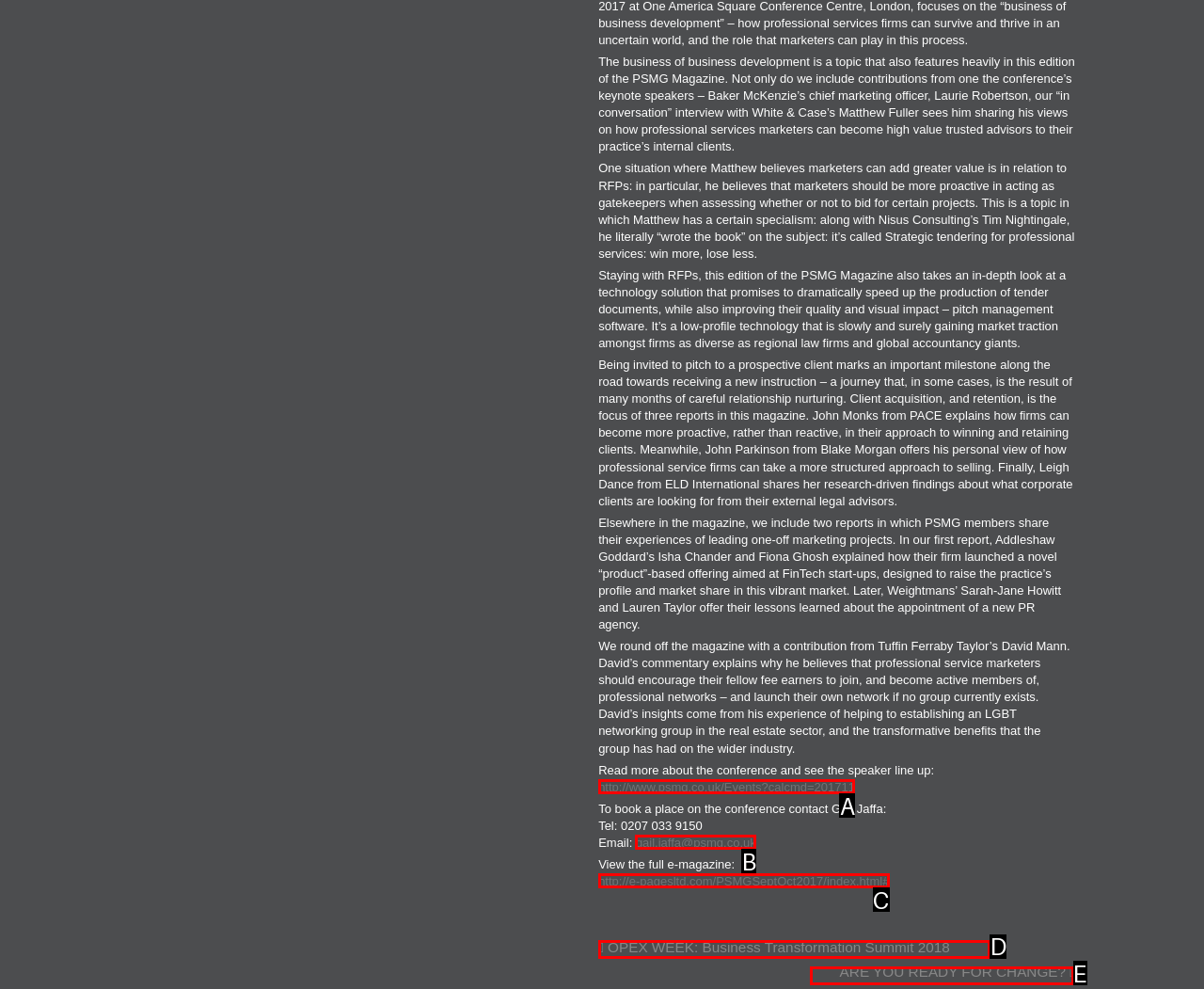From the given options, find the HTML element that fits the description: ARE YOU READY FOR CHANGE?. Reply with the letter of the chosen element.

E